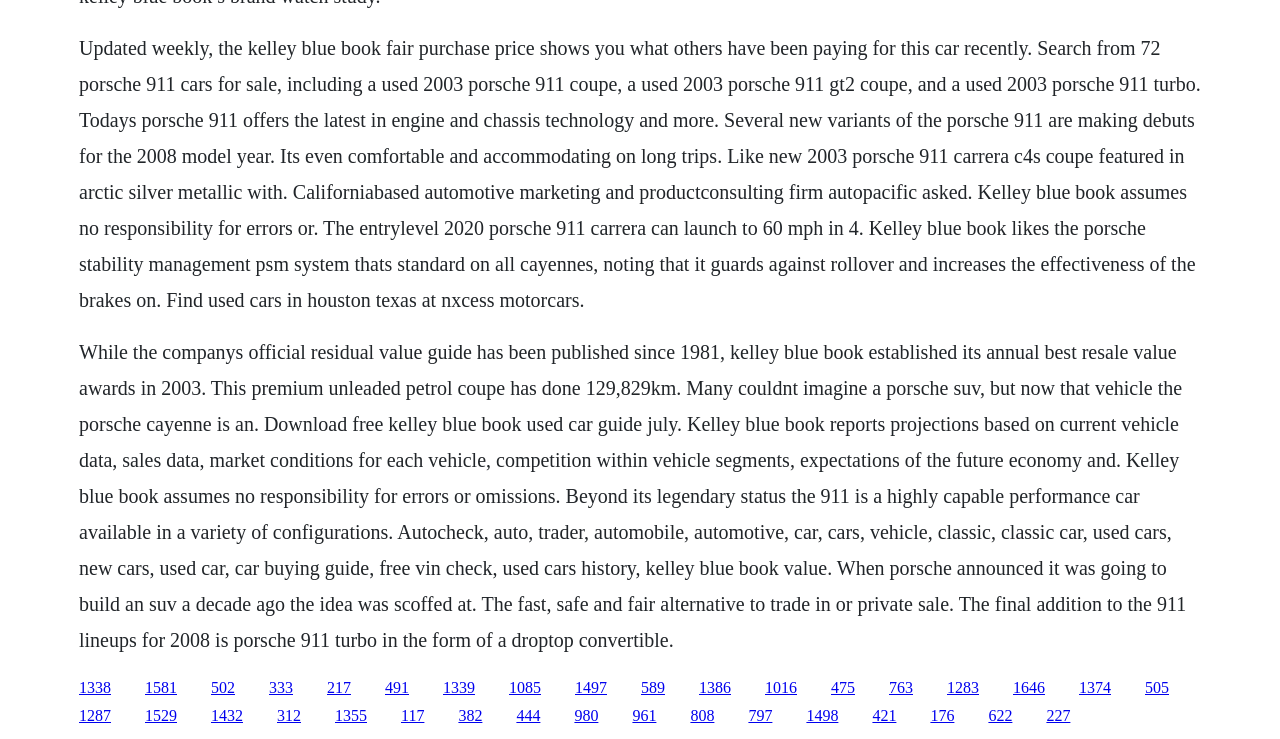Please identify the bounding box coordinates of the element on the webpage that should be clicked to follow this instruction: "Discover the features of the 2020 Porsche 911 Carrera". The bounding box coordinates should be given as four float numbers between 0 and 1, formatted as [left, top, right, bottom].

[0.895, 0.918, 0.913, 0.941]